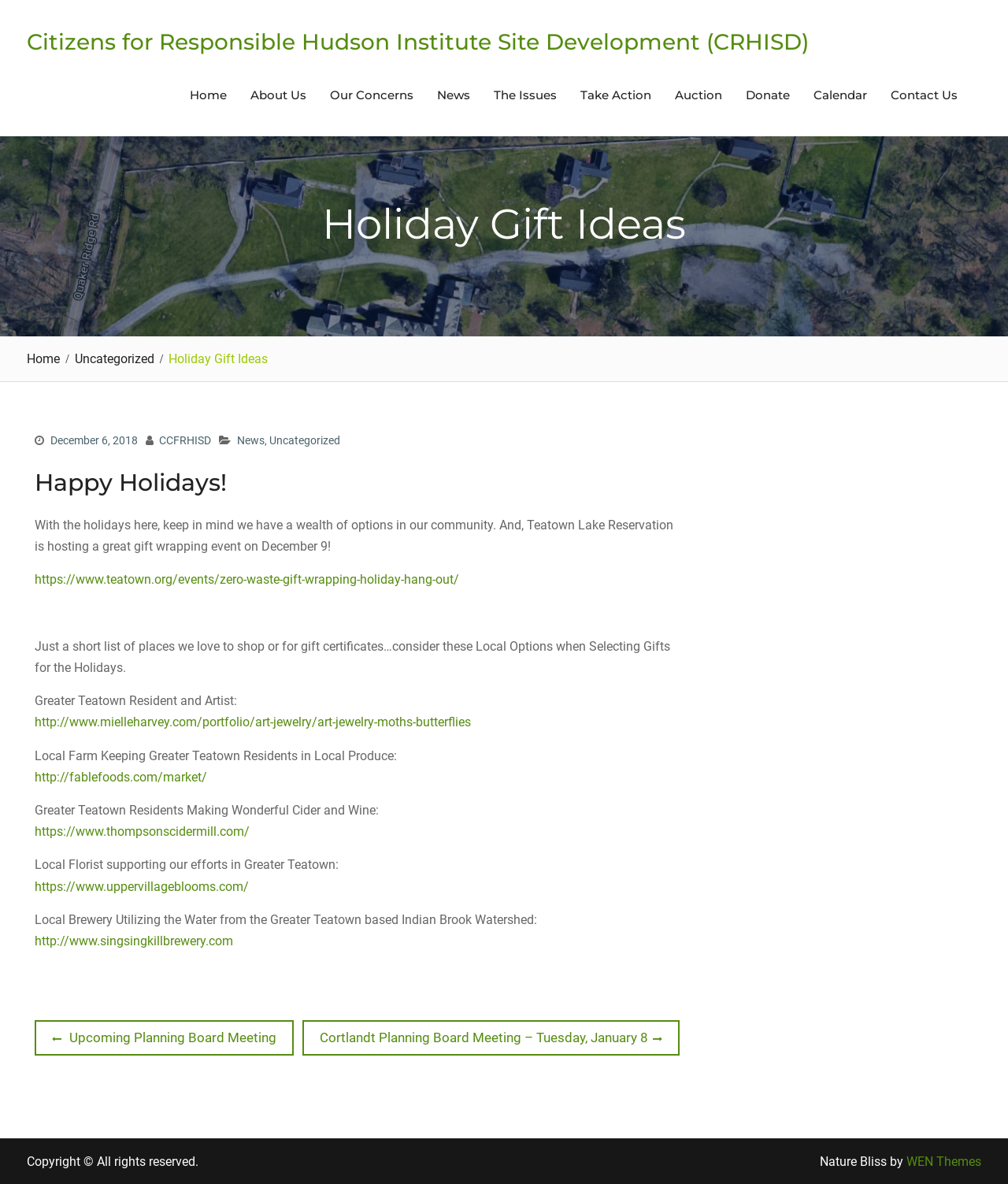Locate and extract the text of the main heading on the webpage.

Holiday Gift Ideas